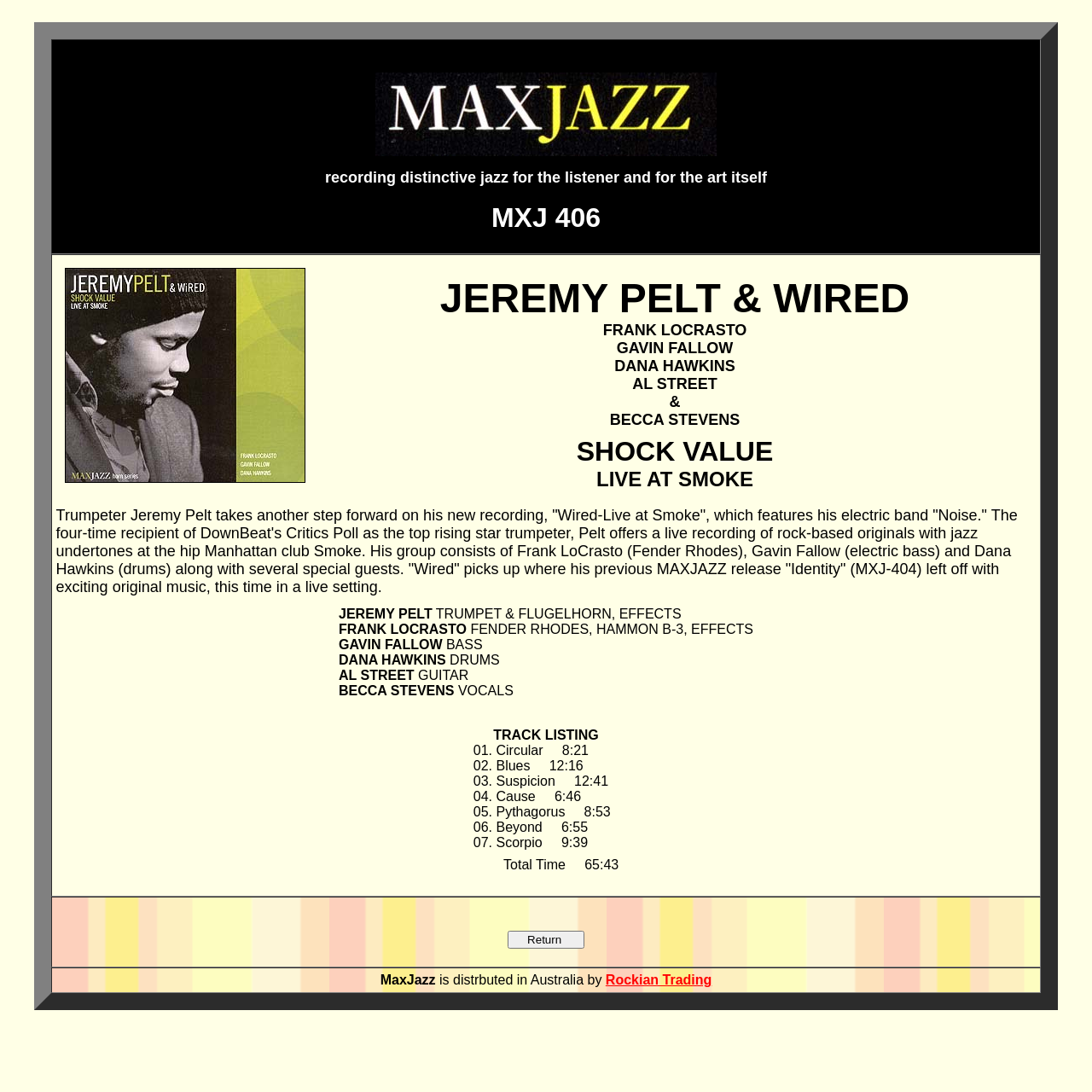How many tracks are in the album Wired-Live at Smoke?
Relying on the image, give a concise answer in one word or a brief phrase.

7